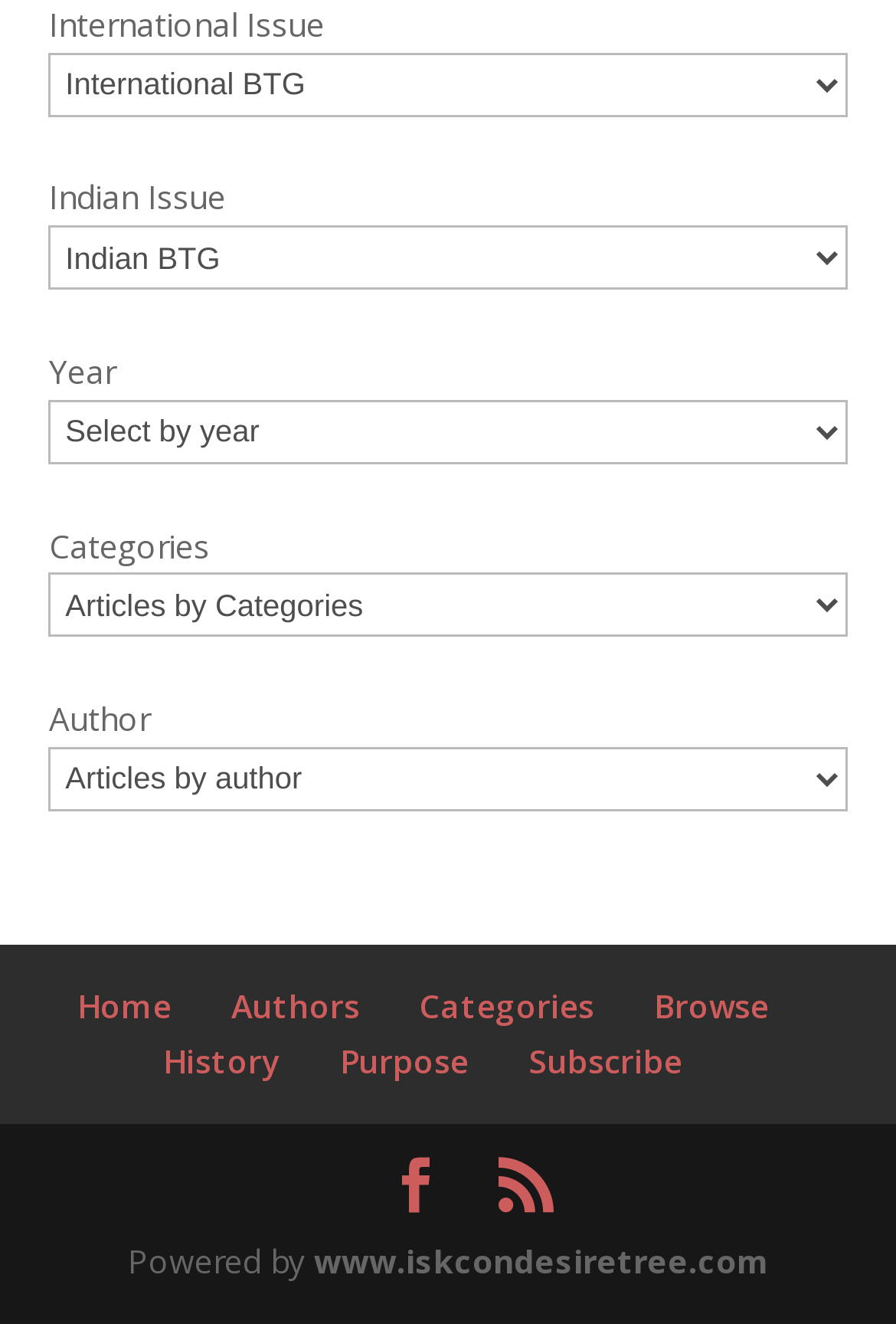Bounding box coordinates are given in the format (top-left x, top-left y, bottom-right x, bottom-right y). All values should be floating point numbers between 0 and 1. Provide the bounding box coordinate for the UI element described as: Subscribe

[0.59, 0.784, 0.762, 0.817]